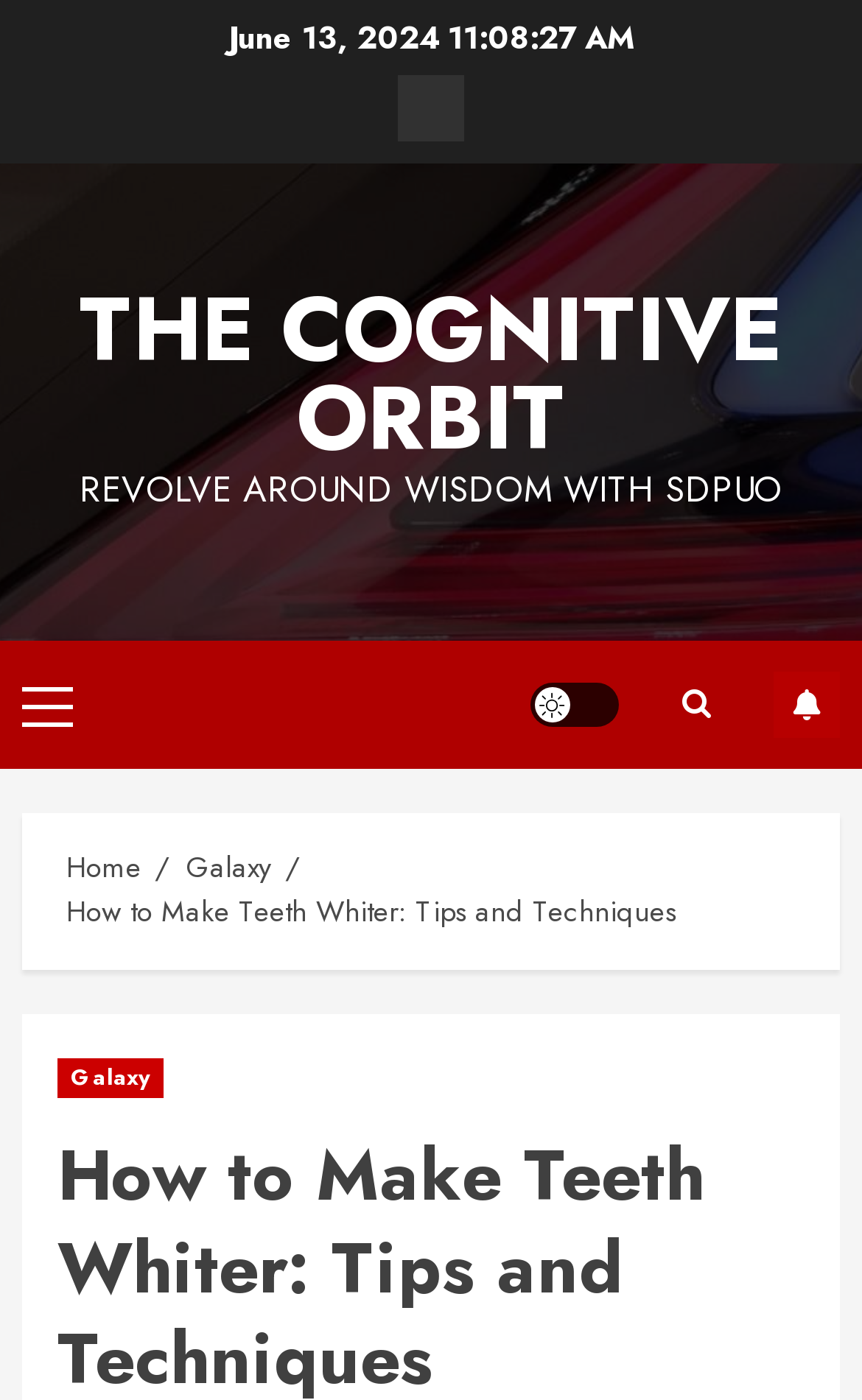Please identify the bounding box coordinates of the area I need to click to accomplish the following instruction: "Click the subscribe button".

[0.897, 0.479, 0.974, 0.526]